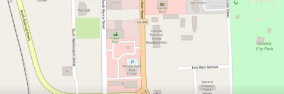Give a one-word or phrase response to the following question: What is the name of the park shown on the map?

Colville City Park